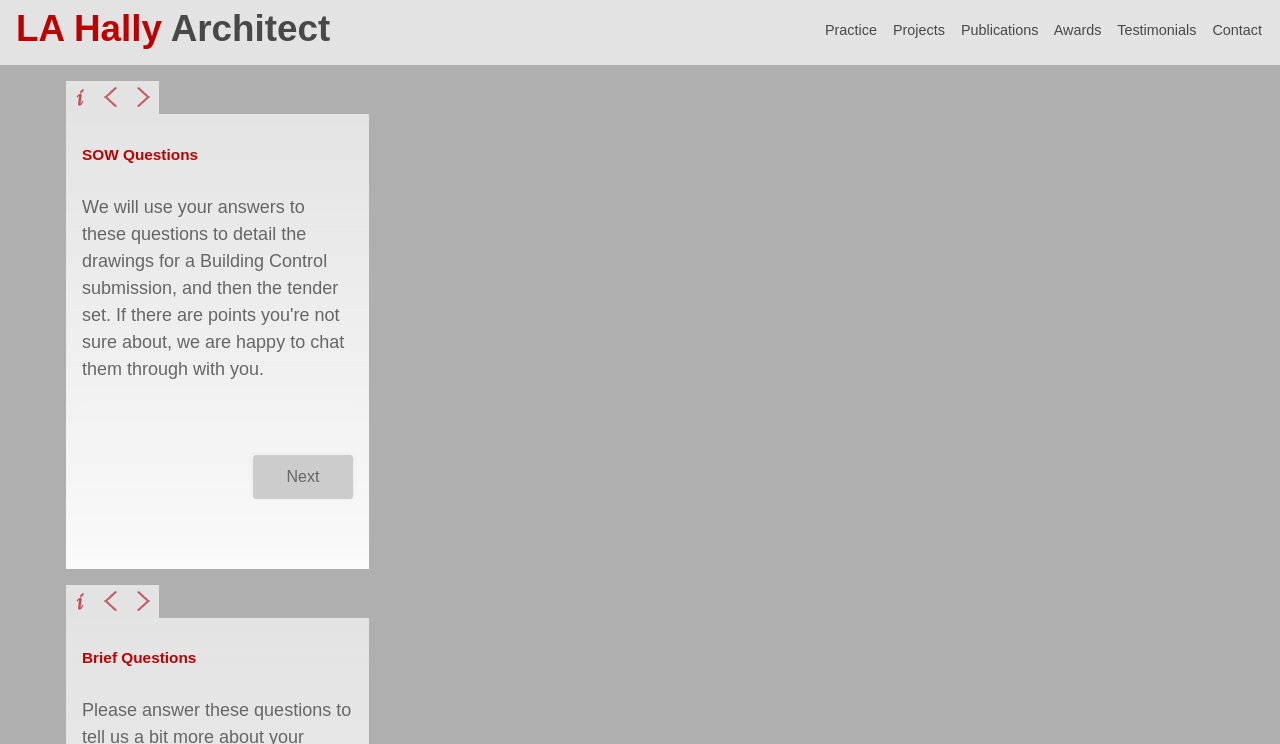What is the function of the 'Next' link?
Look at the screenshot and give a one-word or phrase answer.

To navigate to the next page